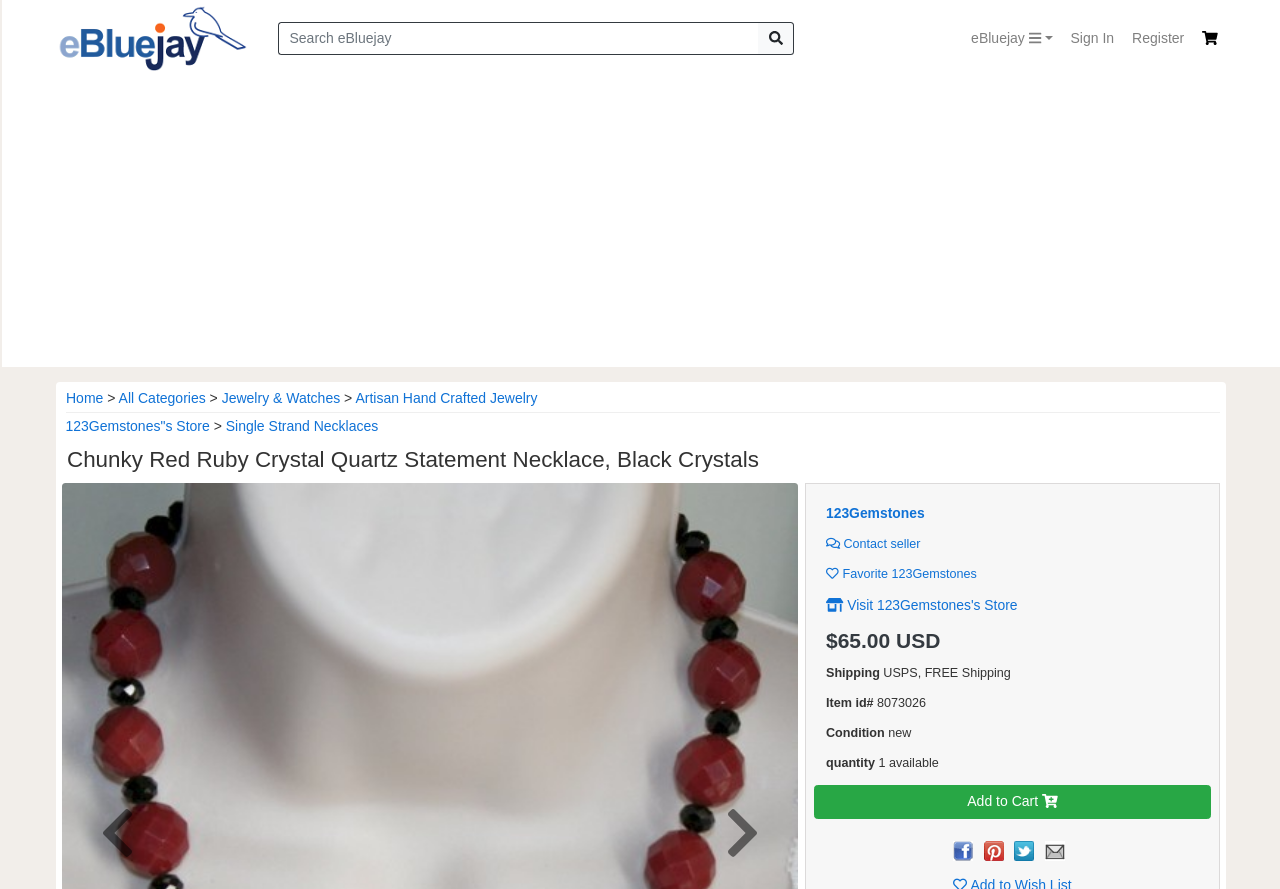Locate the primary headline on the webpage and provide its text.

Chunky Red Ruby Crystal Quartz Statement Necklace, Black Crystals